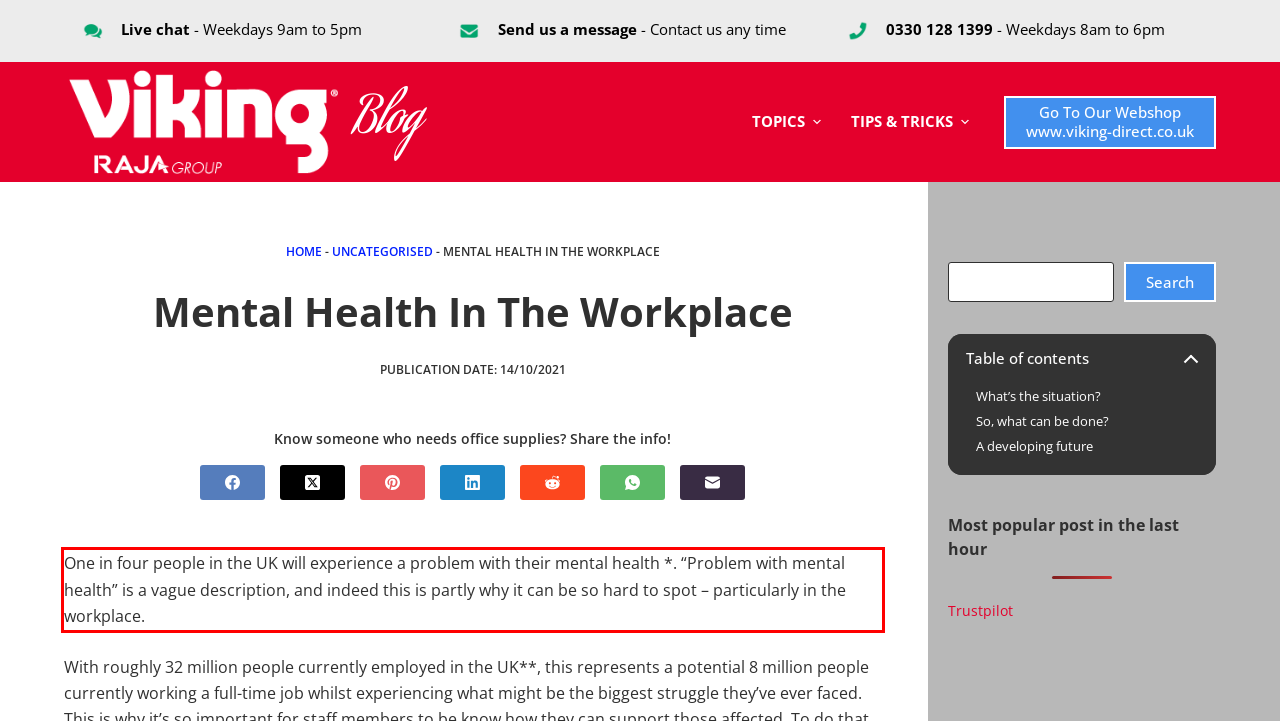Using the provided webpage screenshot, recognize the text content in the area marked by the red bounding box.

One in four people in the UK will experience a problem with their mental health *. “Problem with mental health” is a vague description, and indeed this is partly why it can be so hard to spot – particularly in the workplace.